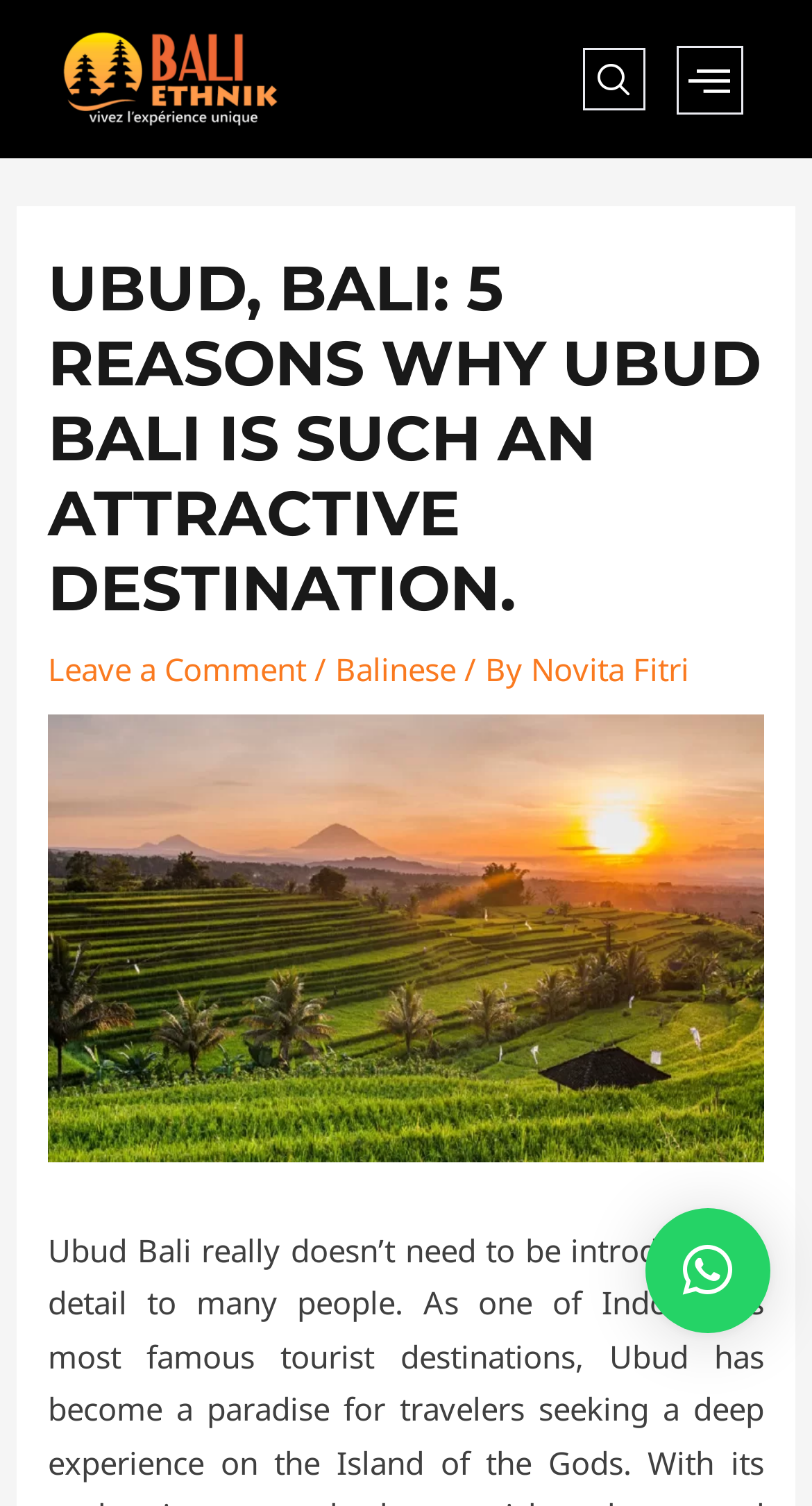Please provide a comprehensive response to the question based on the details in the image: How many reasons are provided for Ubud Bali being an attractive destination?

The heading 'UBUD, BALI: 5 REASONS WHY UBUD BALI IS SUCH AN ATTRACTIVE DESTINATION.' explicitly states that there are 5 reasons provided for Ubud Bali being an attractive destination.